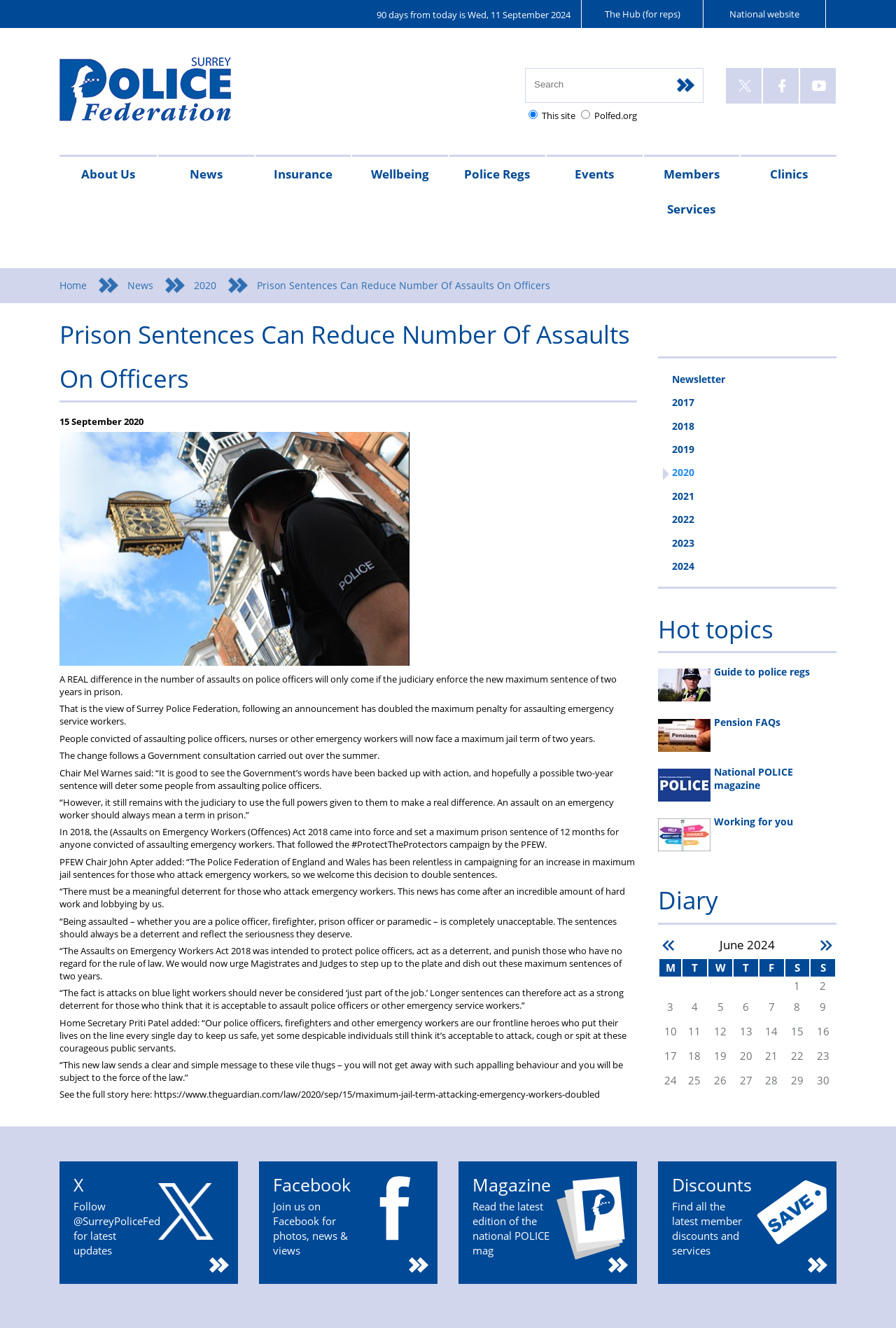Give a one-word or one-phrase response to the question:
Who announced the doubling of the maximum penalty for assaulting emergency service workers?

The Government